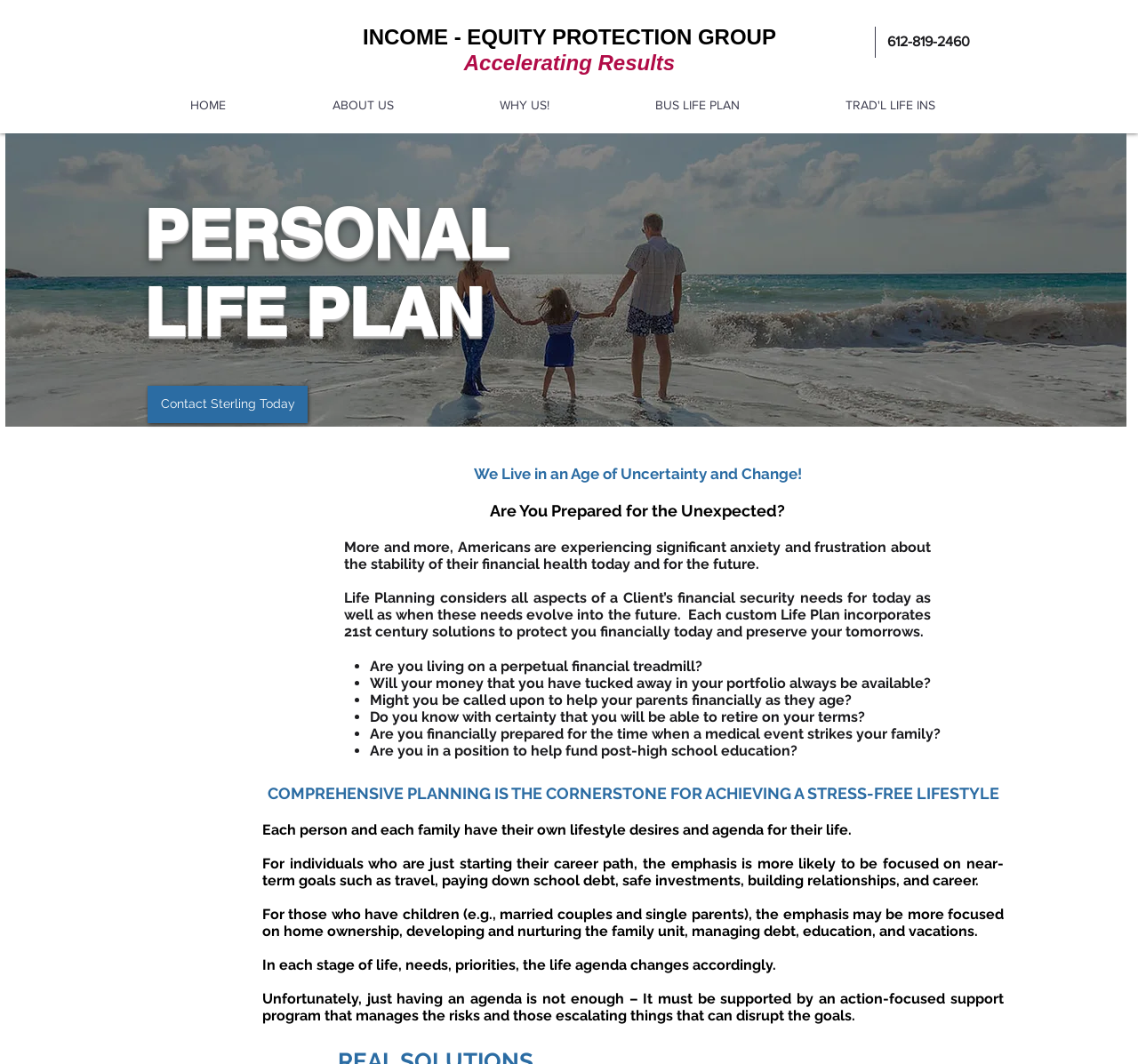How many navigation links are there?
Provide a well-explained and detailed answer to the question.

I counted the number of link elements under the navigation element with the text 'Site', and found 5 links: 'HOME', 'ABOUT US', 'WHY US!', 'BUS LIFE PLAN', and 'TRAD'L LIFE INS'.